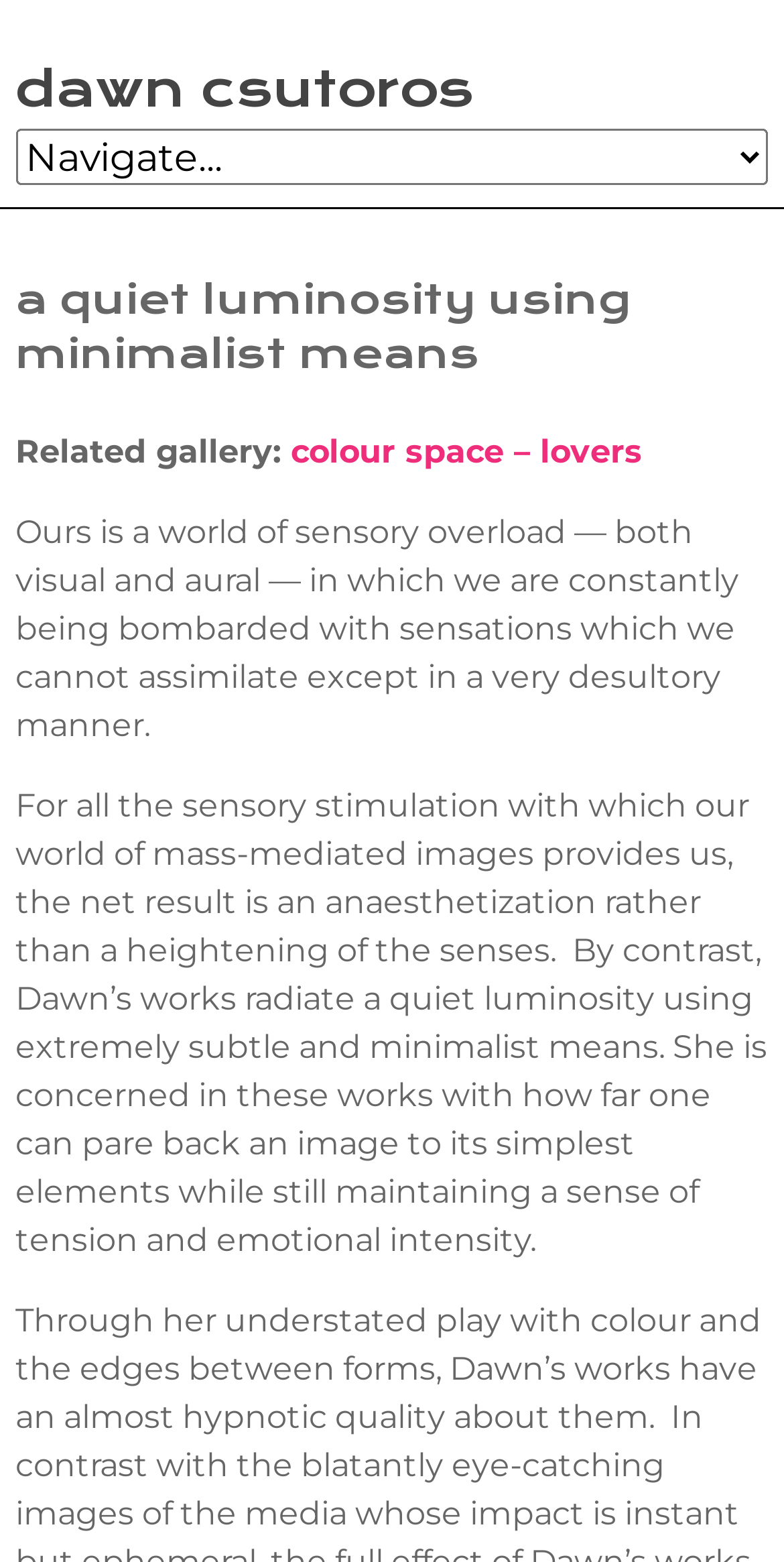Where is the link 'dawn csutoros' located?
Kindly give a detailed and elaborate answer to the question.

Based on the bounding box coordinates [0.02, 0.037, 0.605, 0.077], the link 'dawn csutoros' is located at the top left of the webpage.